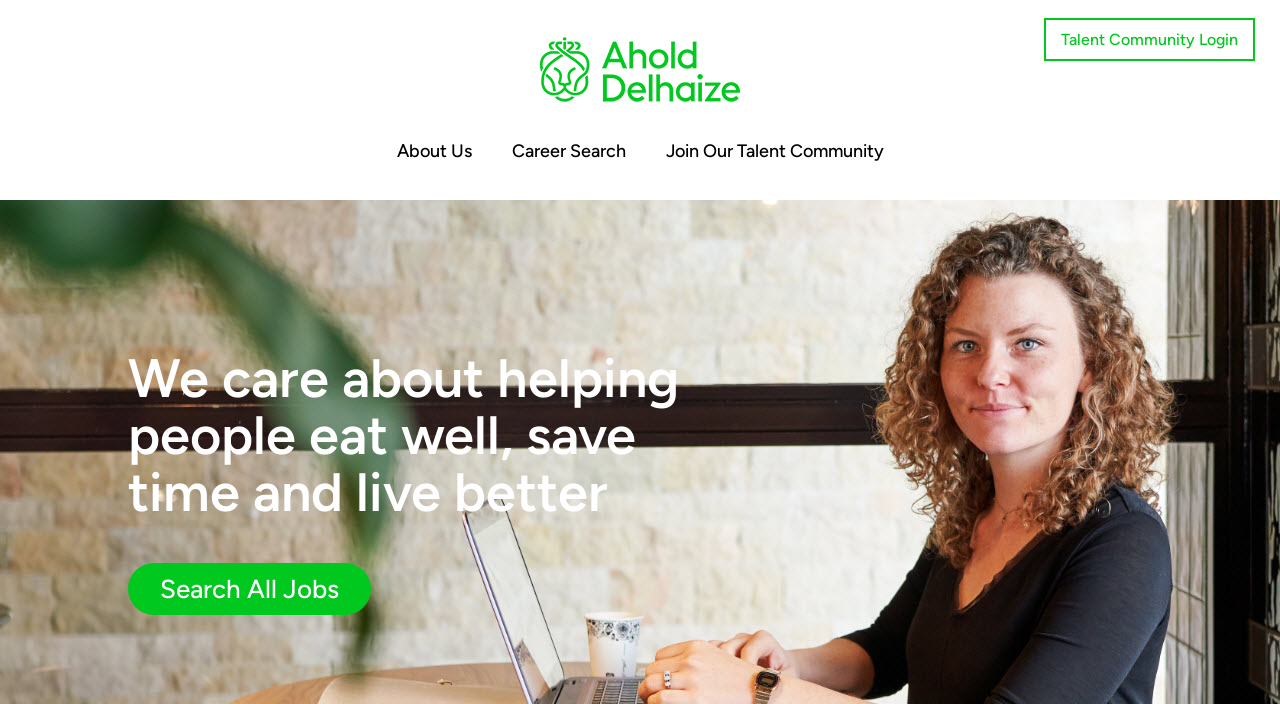Where is the 'Search All Jobs' link located?
Give a single word or phrase answer based on the content of the image.

Below the heading